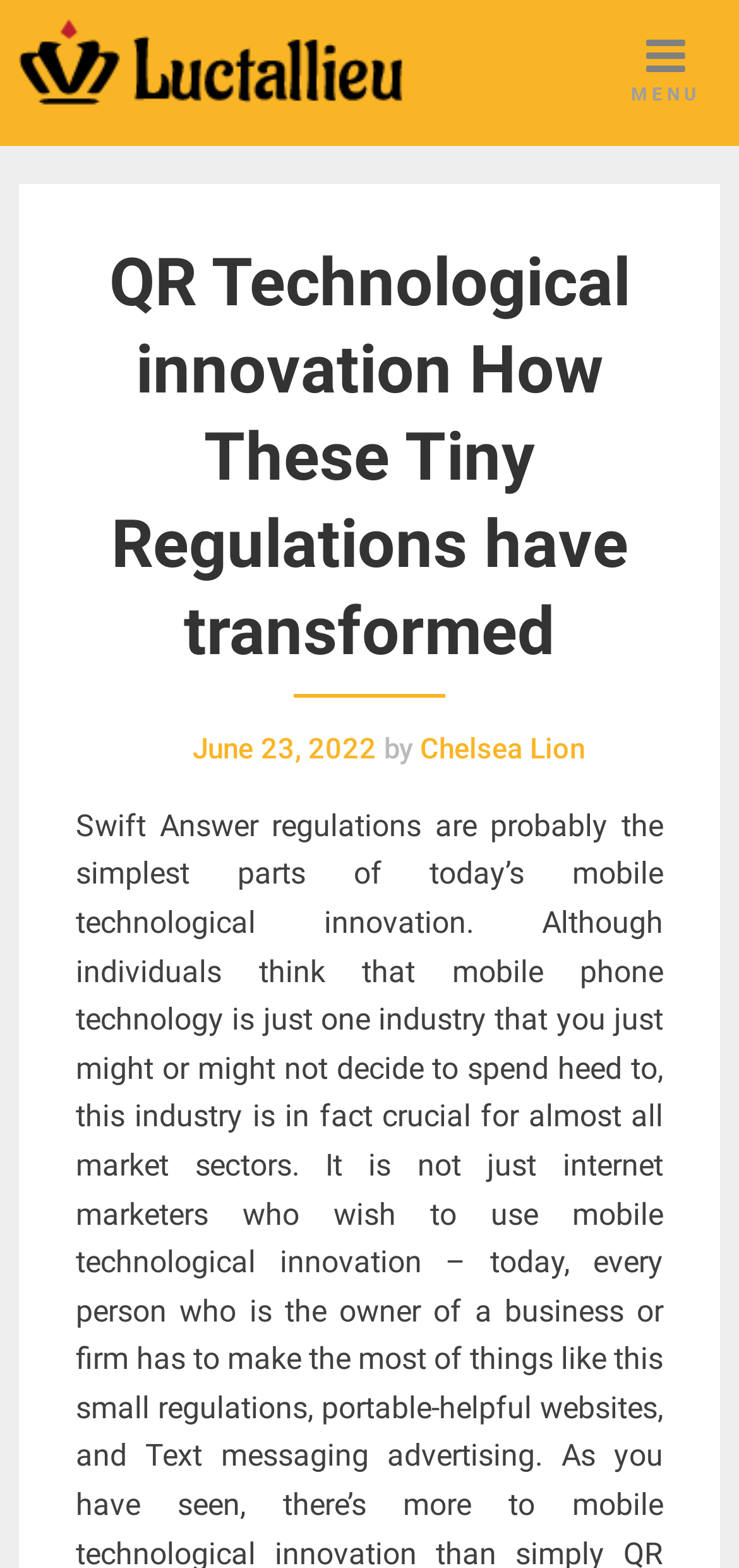When was the article published?
Please provide a comprehensive answer based on the contents of the image.

I found the publication date by looking at the link element with the text 'June 23, 2022'. This element is a child of the button element with the text 'MENU', which suggests that it is part of the article's metadata.